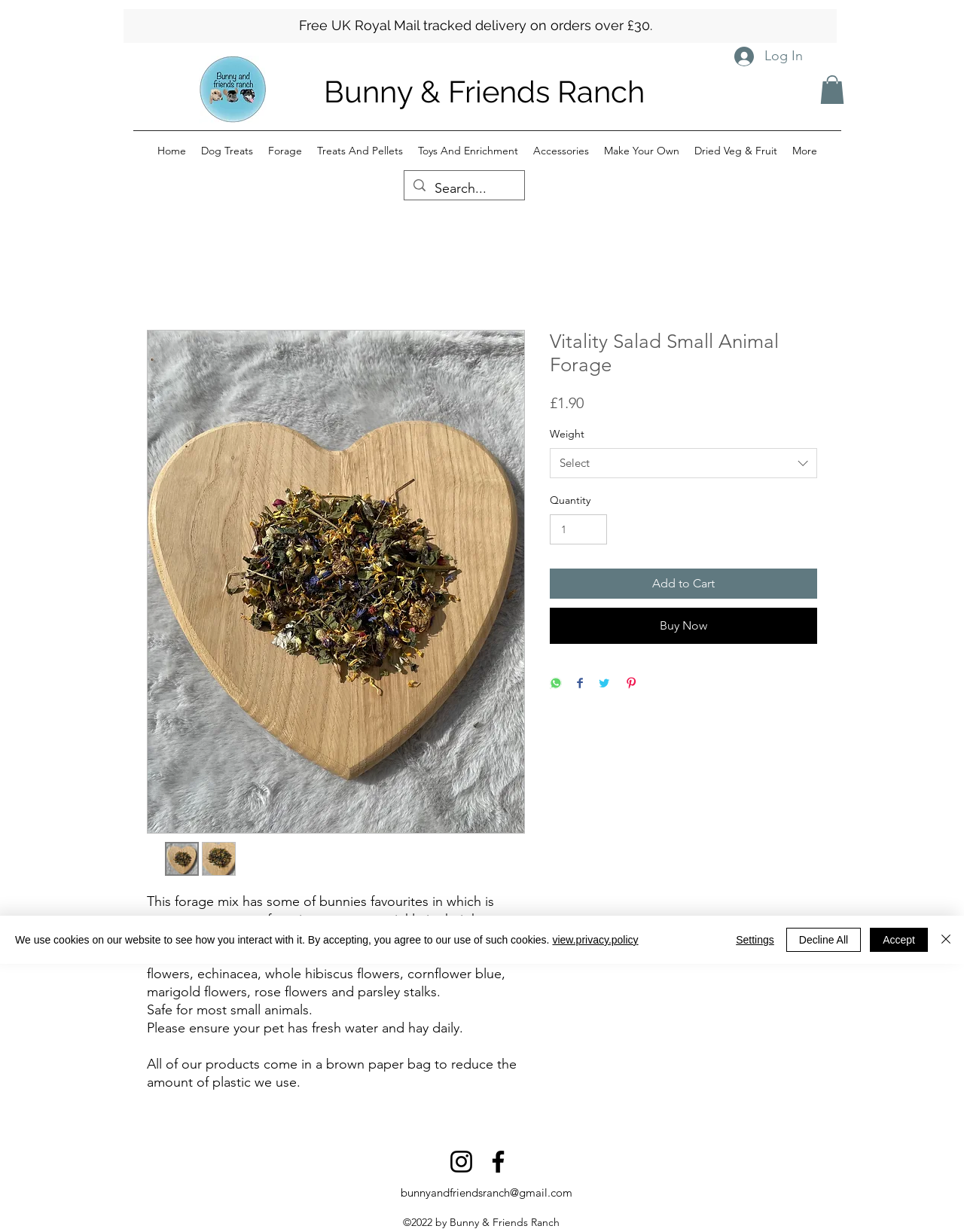Identify the bounding box for the described UI element. Provide the coordinates in (top-left x, top-left y, bottom-right x, bottom-right y) format with values ranging from 0 to 1: Forage

[0.27, 0.113, 0.321, 0.131]